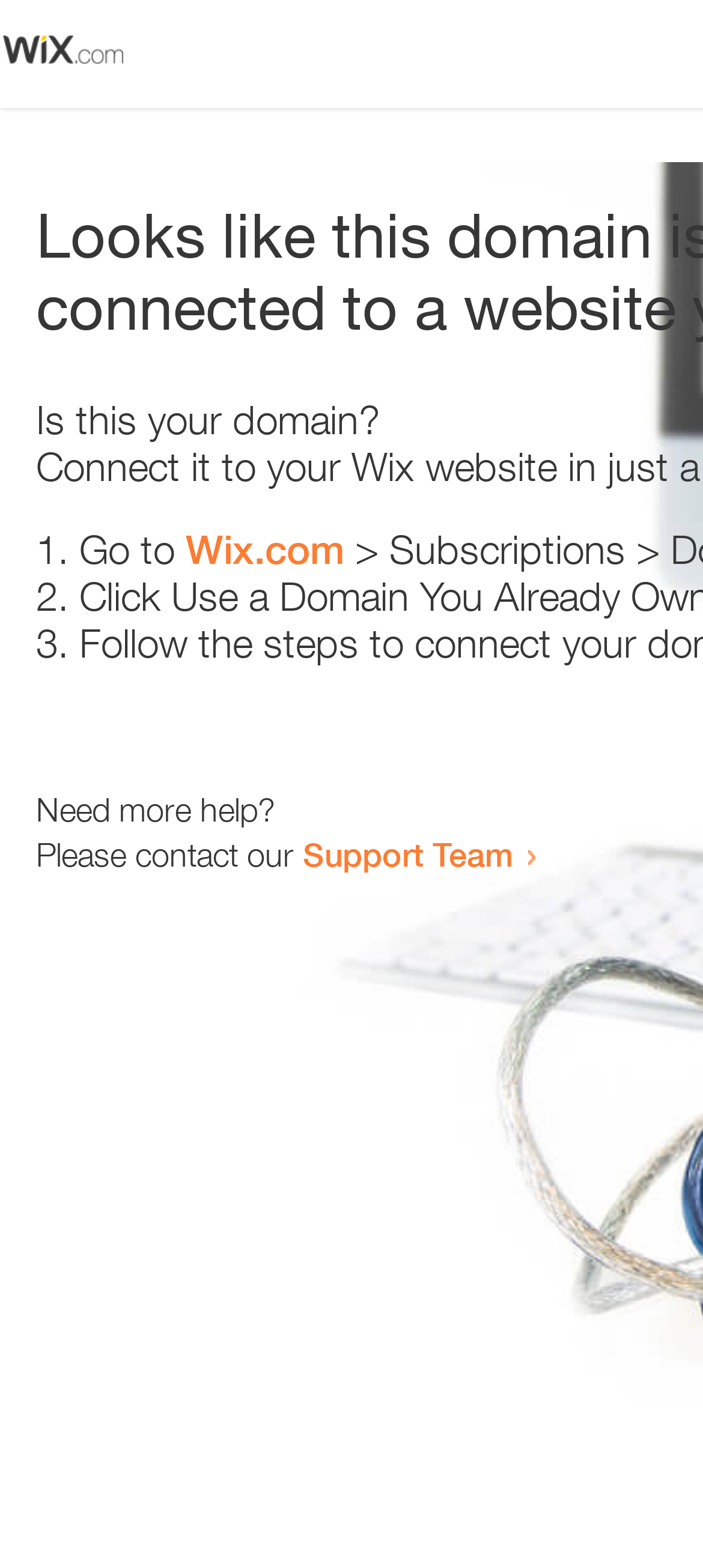Answer the question below using just one word or a short phrase: 
How many list items are there on the webpage?

3